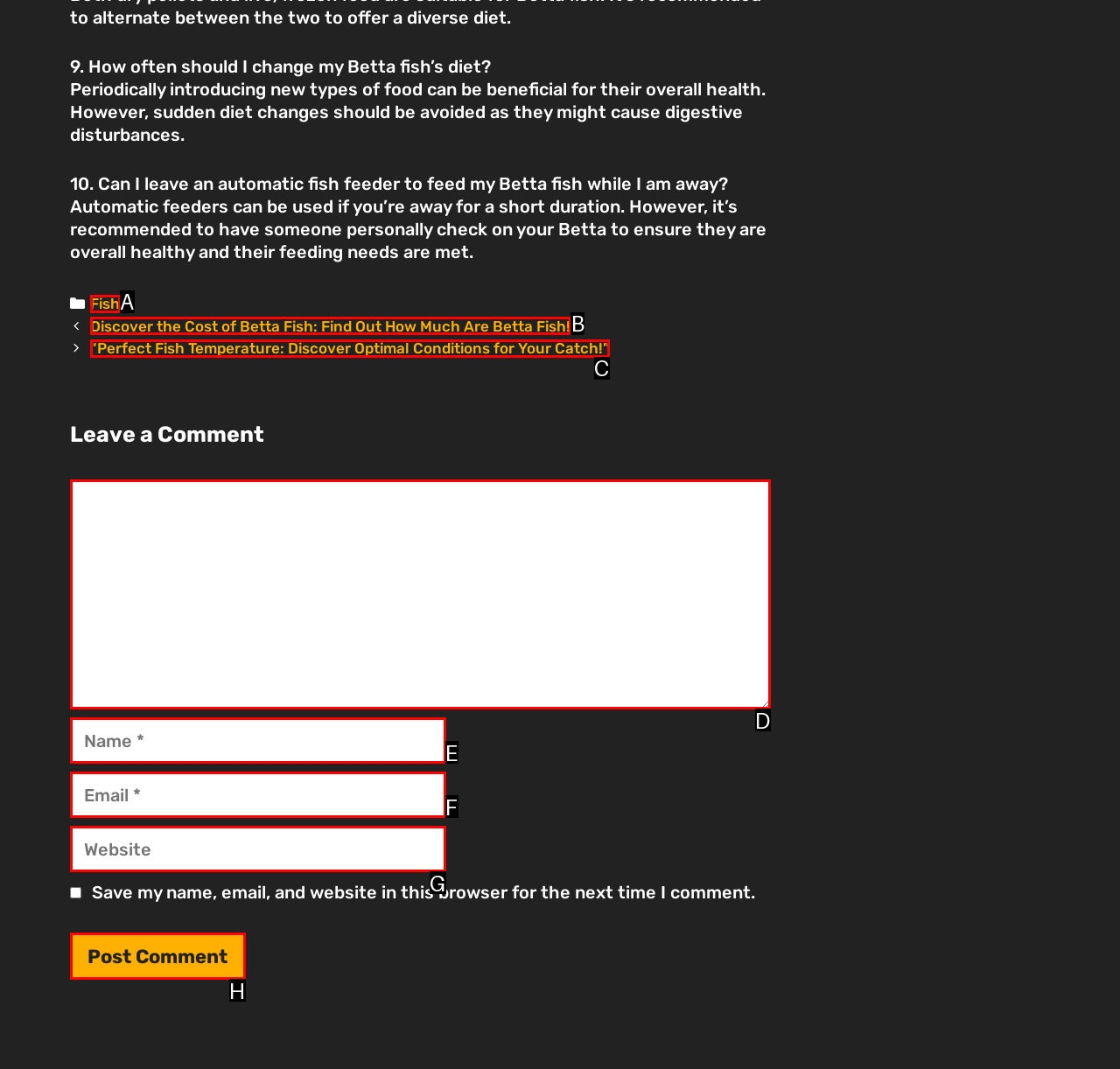Out of the given choices, which letter corresponds to the UI element required to Check Measurements? Answer with the letter.

None